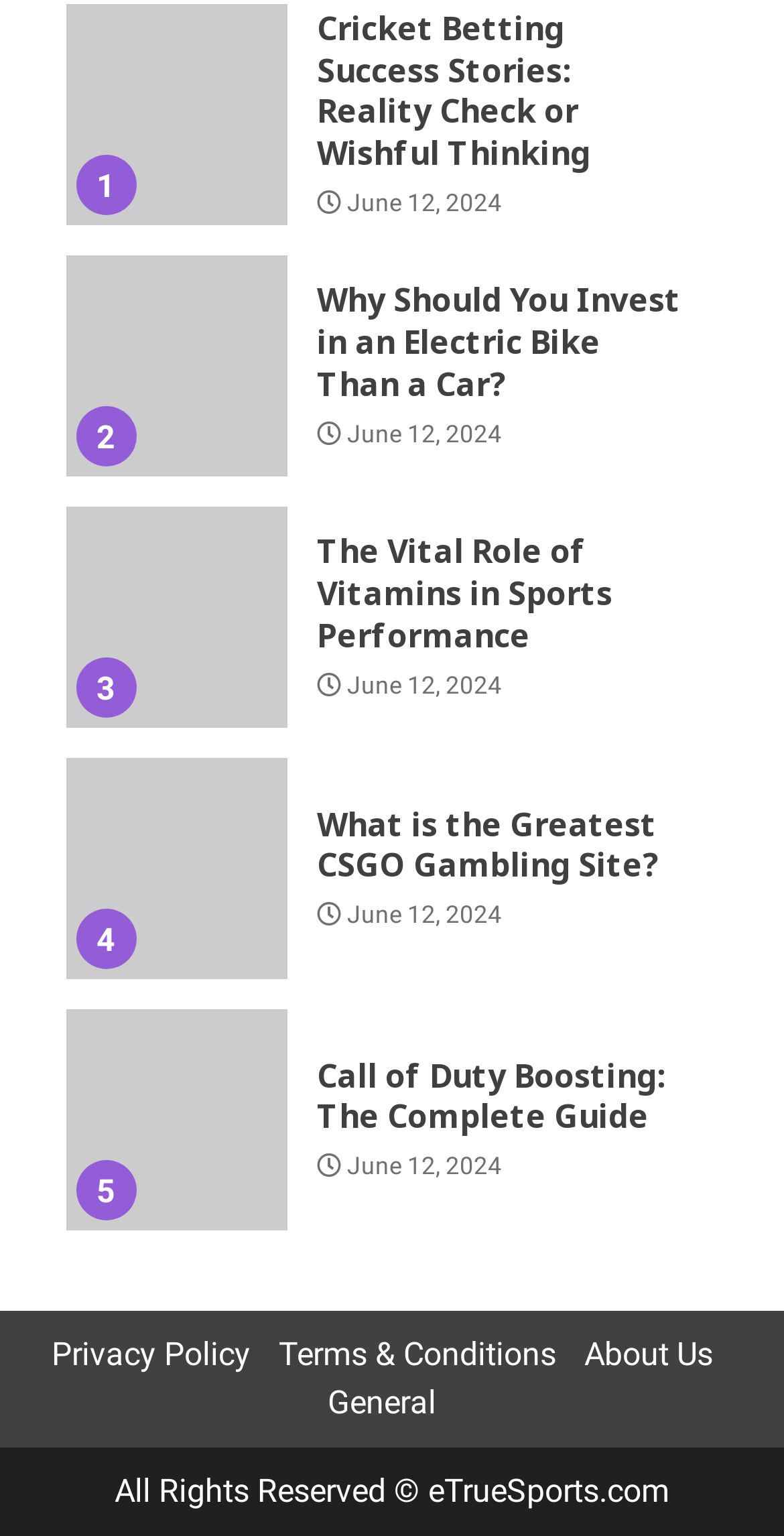How many articles are listed?
Based on the screenshot, provide a one-word or short-phrase response.

5